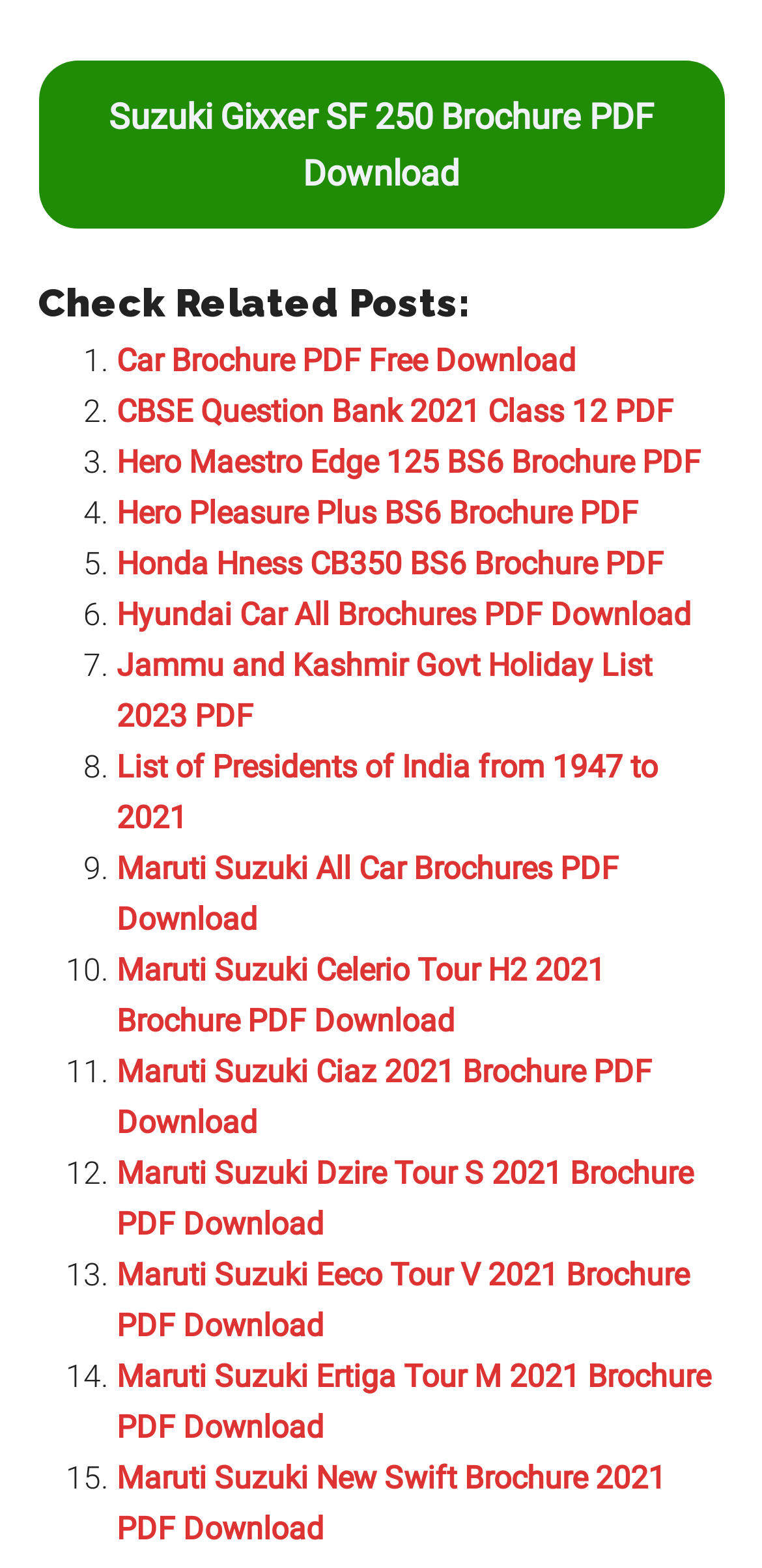Give a succinct answer to this question in a single word or phrase: 
How many Maruti Suzuki brochures are listed?

6